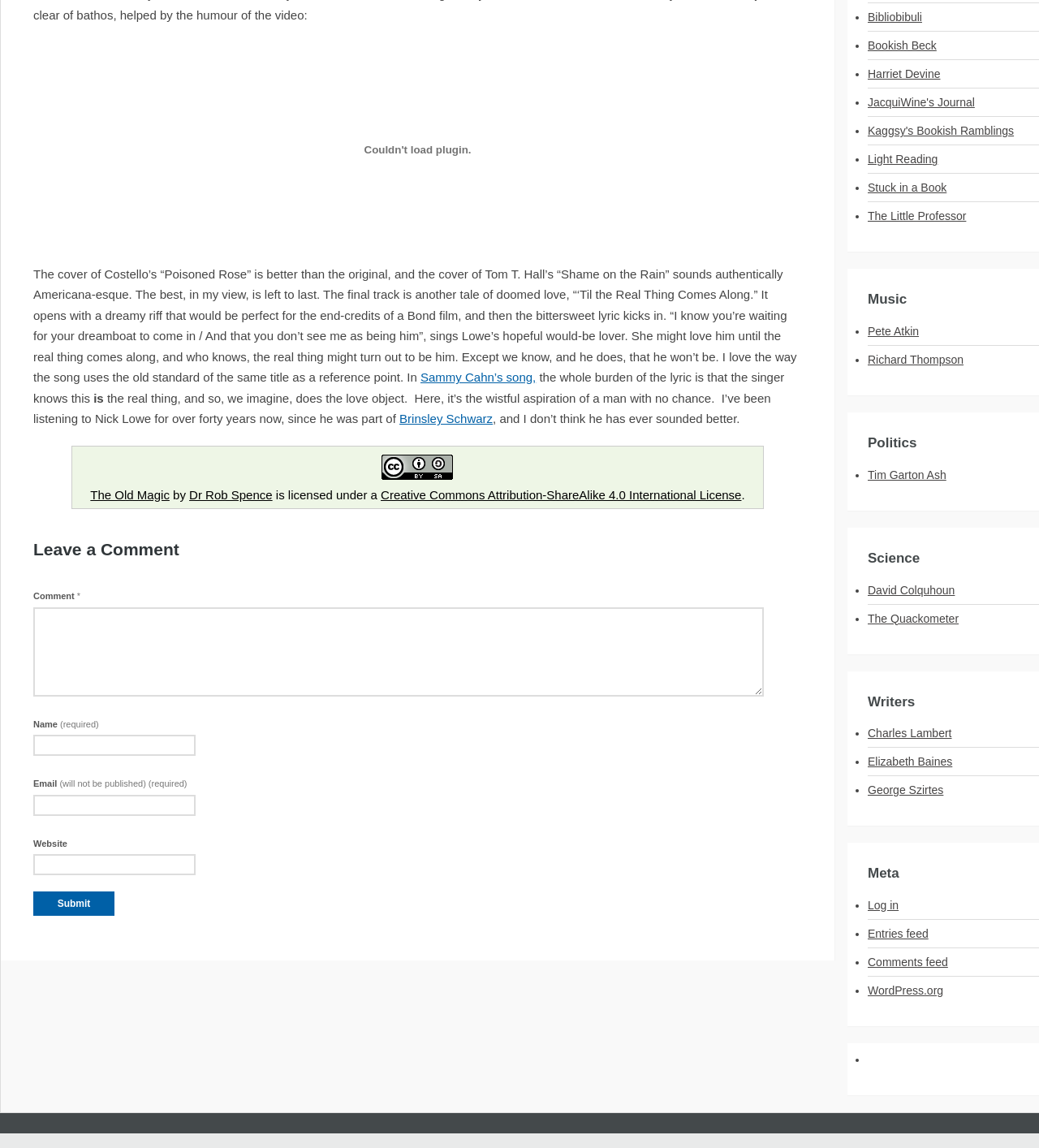Pinpoint the bounding box coordinates of the clickable element to carry out the following instruction: "Learn about RENEW 2024: Transforming Leadership and Wellness for Women."

None